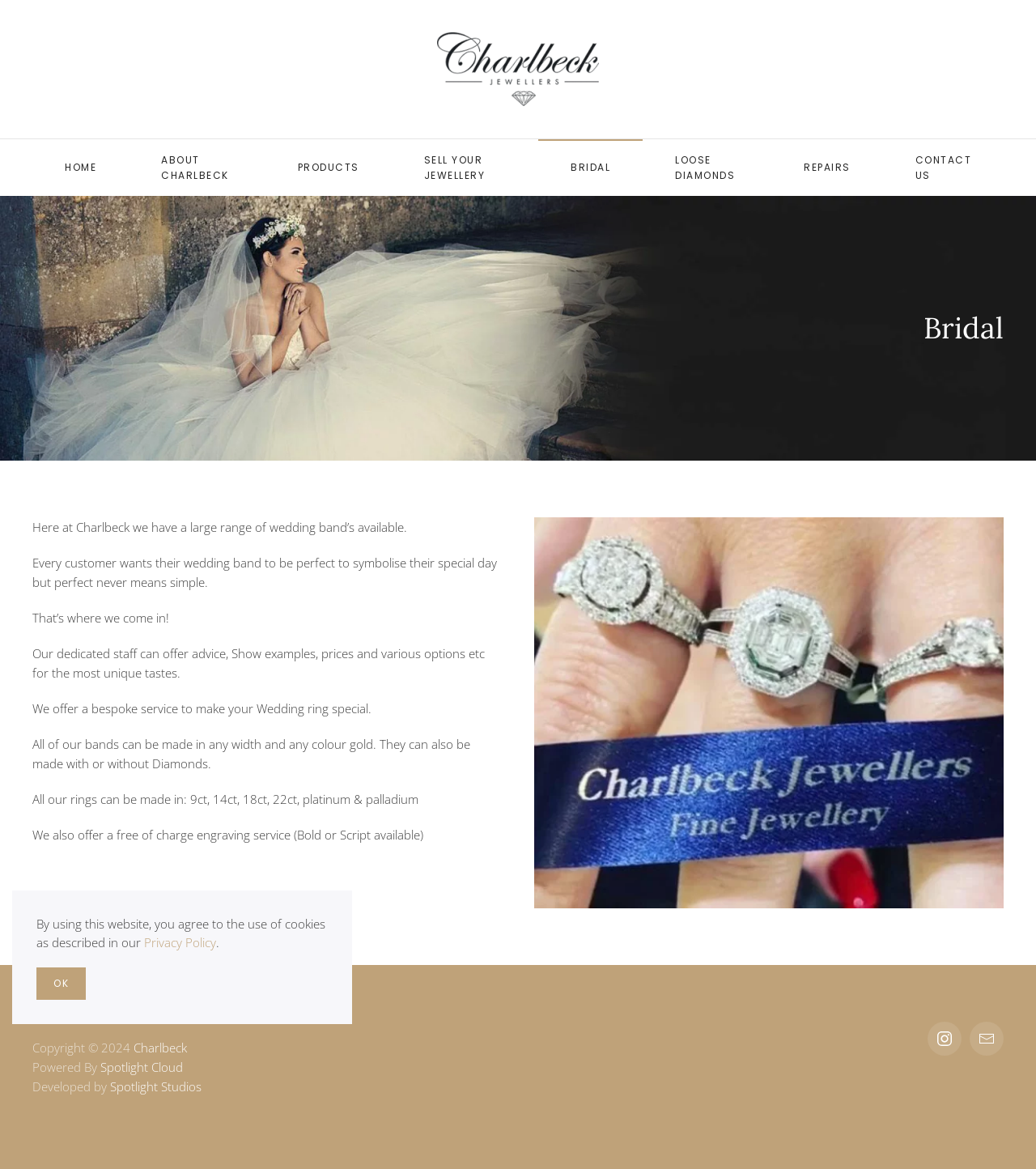Determine the bounding box coordinates of the UI element described by: "Charlbeck".

[0.129, 0.889, 0.18, 0.903]